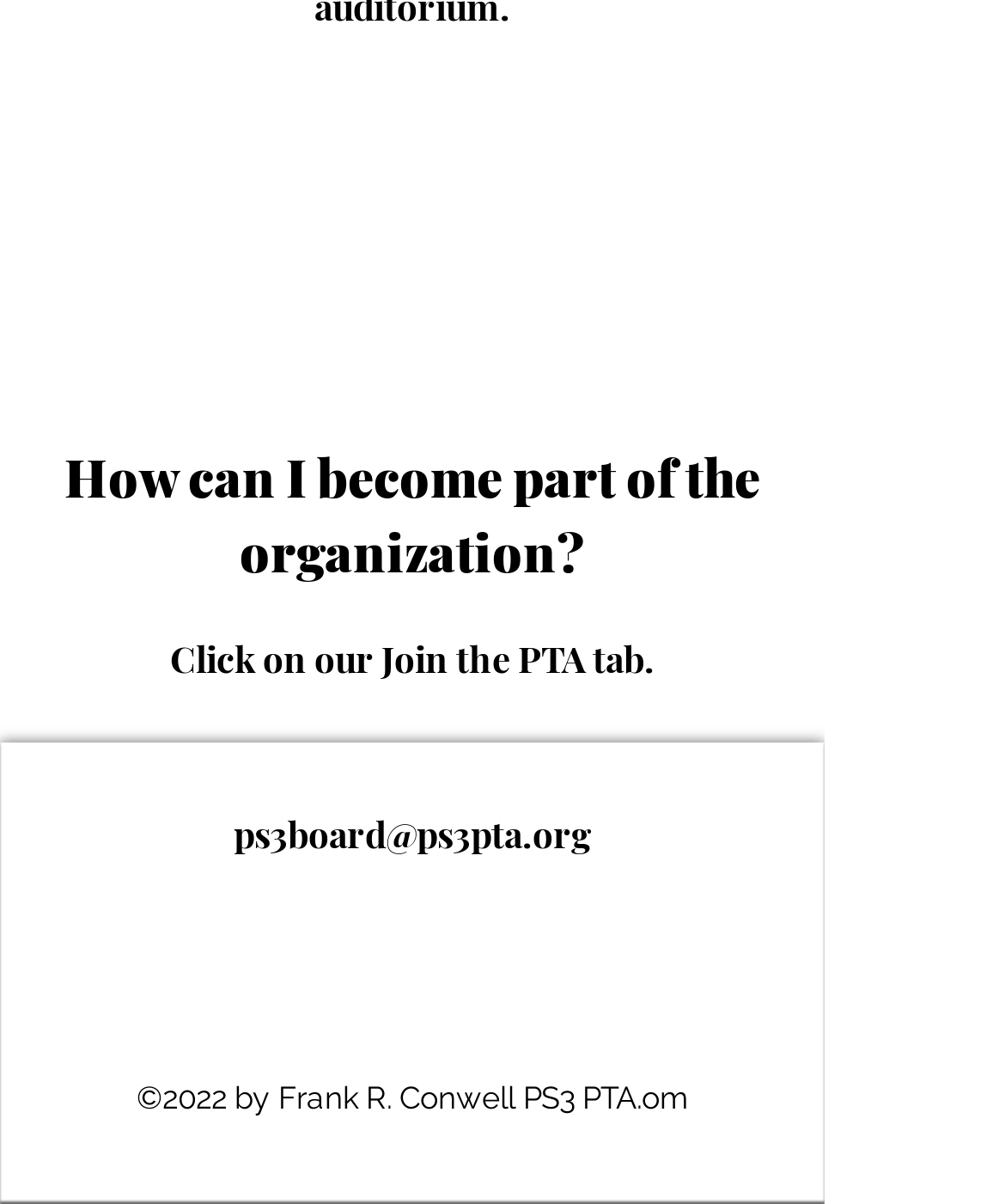Answer the following in one word or a short phrase: 
How can I join the organization?

Click on the Join the PTA tab